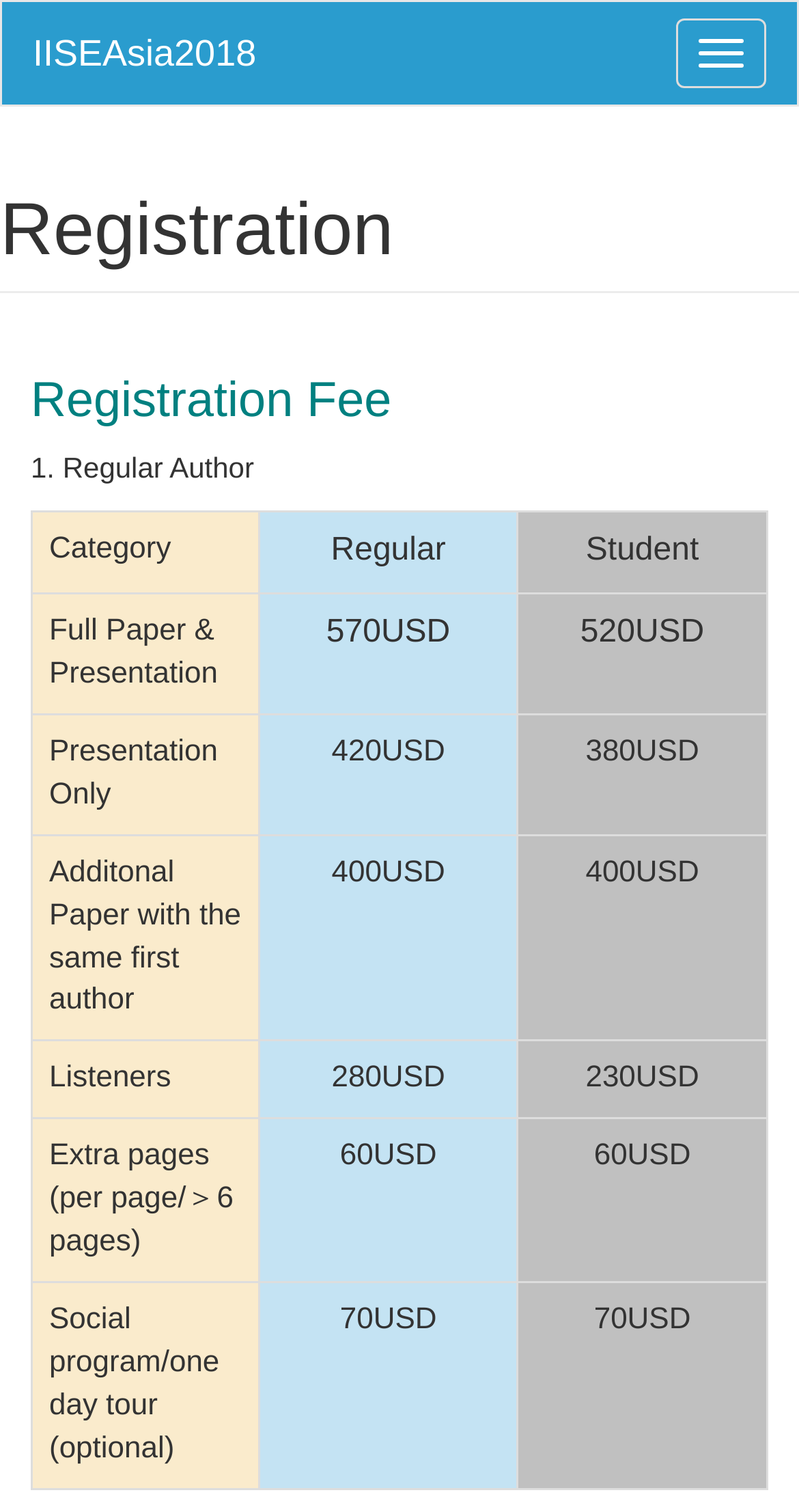Locate the UI element described by Toggle navigation and provide its bounding box coordinates. Use the format (top-left x, top-left y, bottom-right x, bottom-right y) with all values as floating point numbers between 0 and 1.

[0.846, 0.012, 0.959, 0.058]